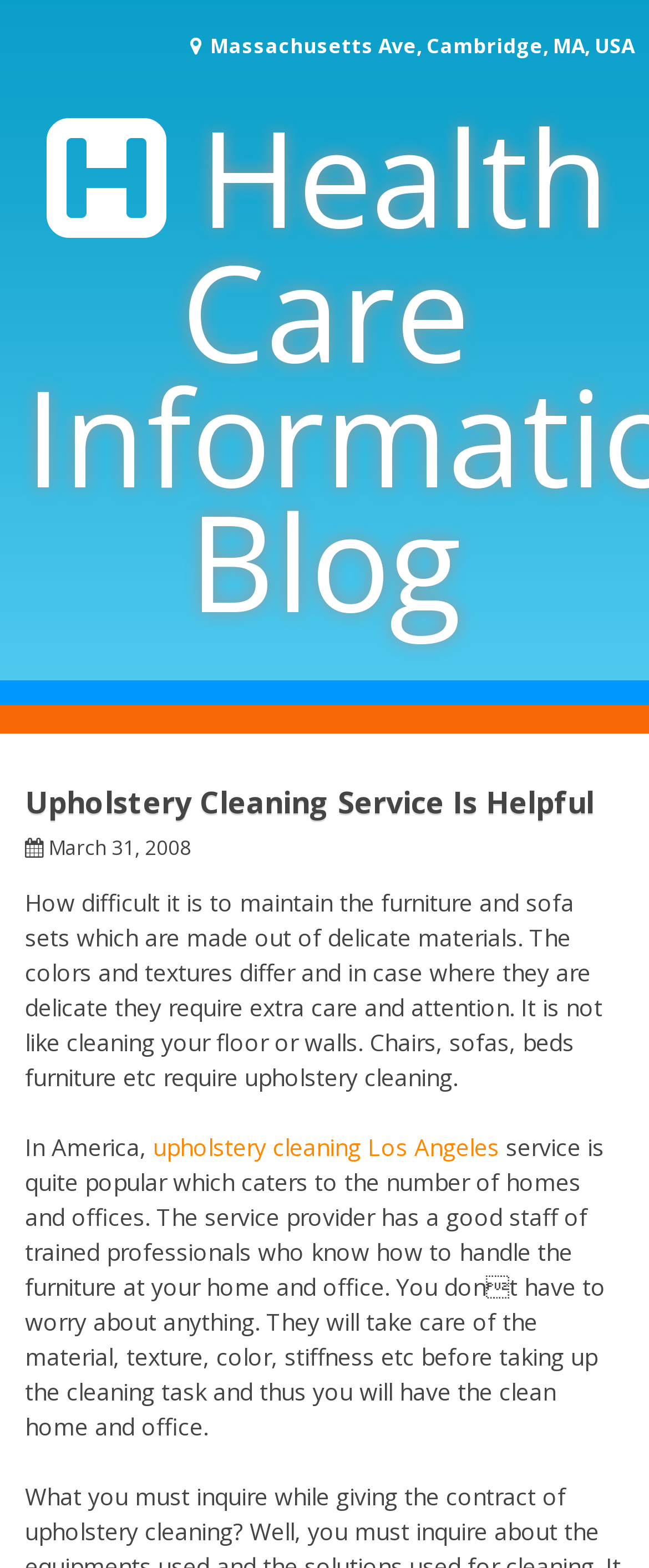Respond with a single word or phrase to the following question:
What is the address of the service provider?

Massachusetts Ave, Cambridge, MA, USA